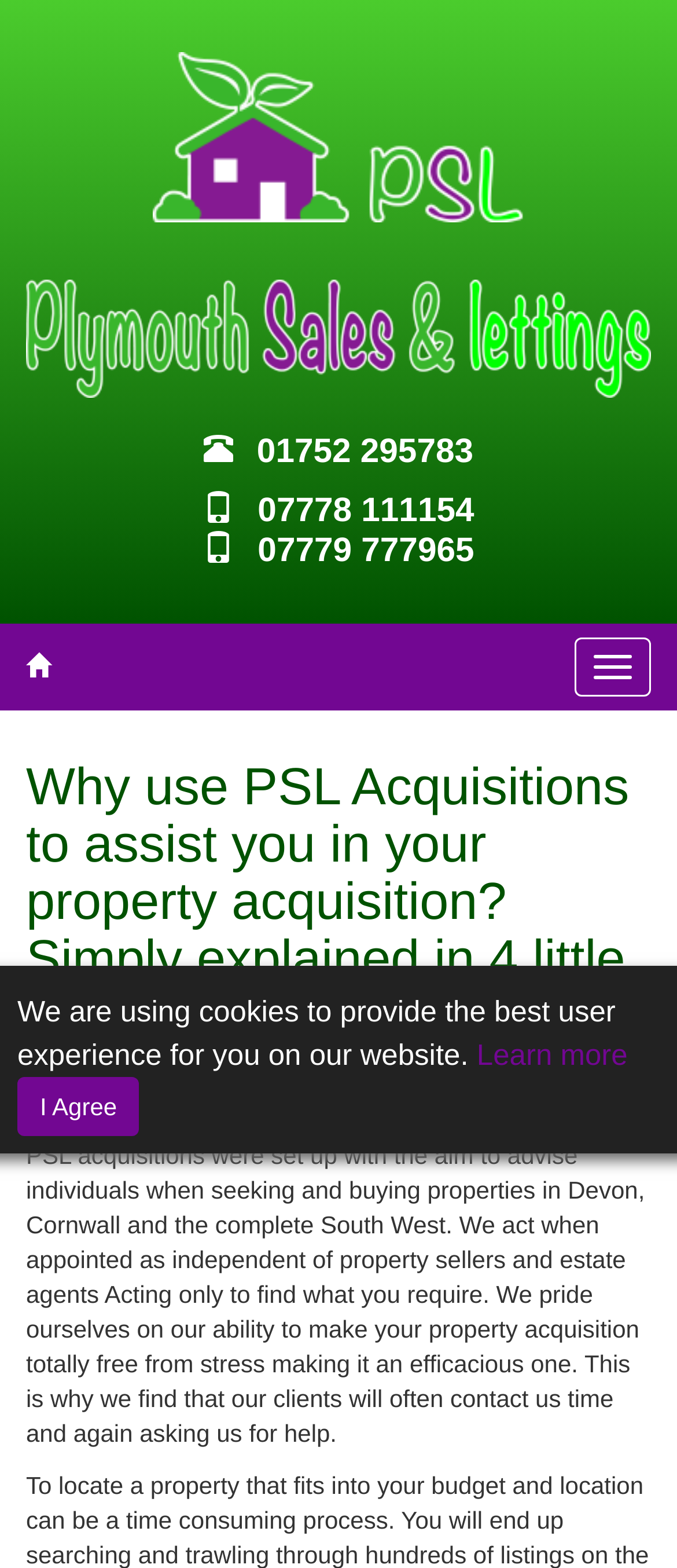What region does PSL Acquisitions operate in?
Respond to the question with a single word or phrase according to the image.

Devon, Cornwall, and South West